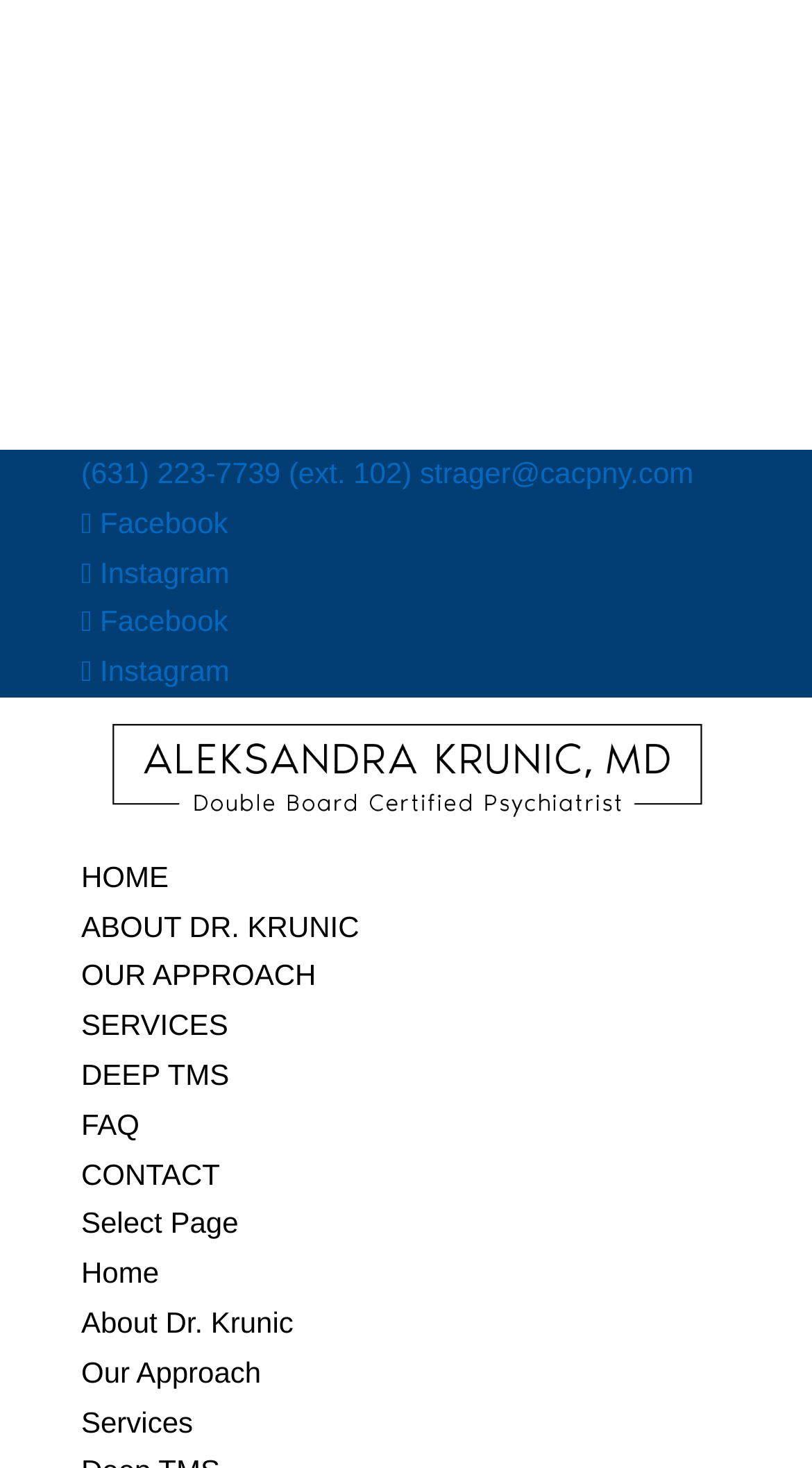Determine the bounding box coordinates for the UI element with the following description: "Our Approach". The coordinates should be four float numbers between 0 and 1, represented as [left, top, right, bottom].

[0.1, 0.923, 0.322, 0.946]